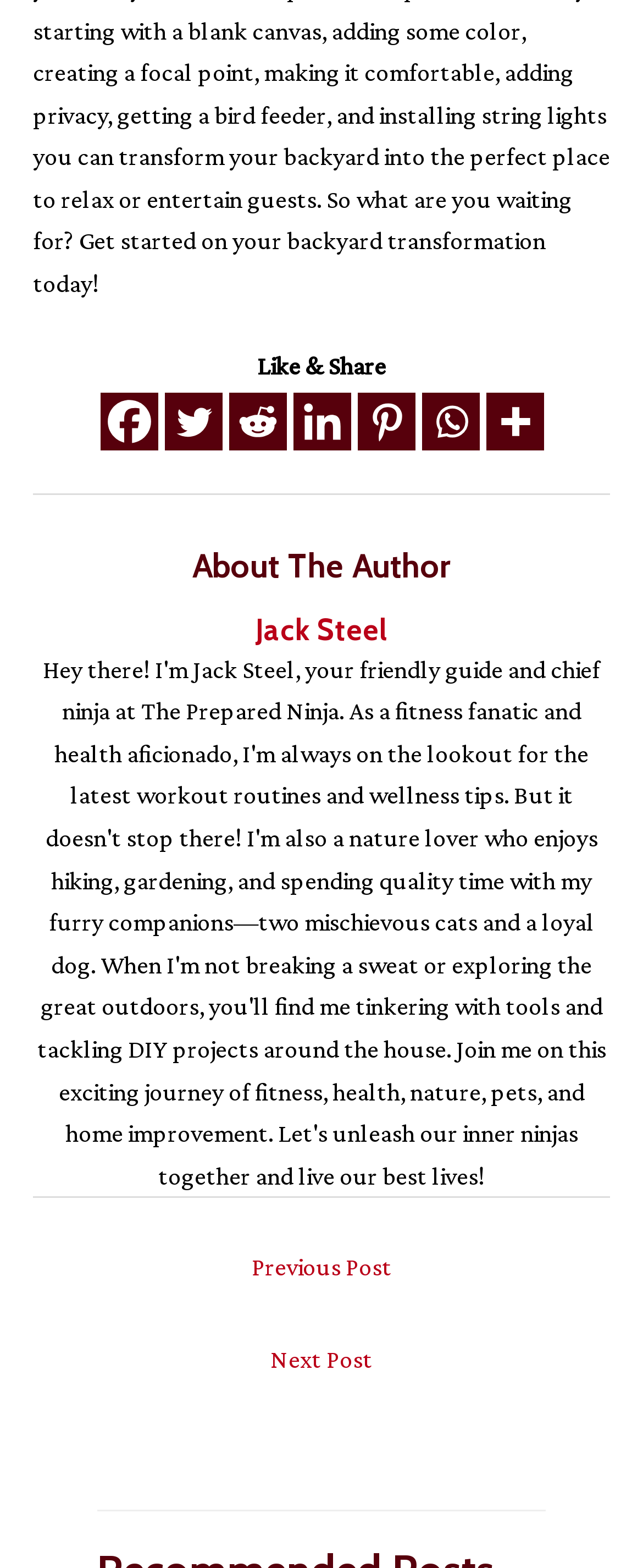Pinpoint the bounding box coordinates of the clickable area needed to execute the instruction: "Go to next page". The coordinates should be specified as four float numbers between 0 and 1, i.e., [left, top, right, bottom].

None